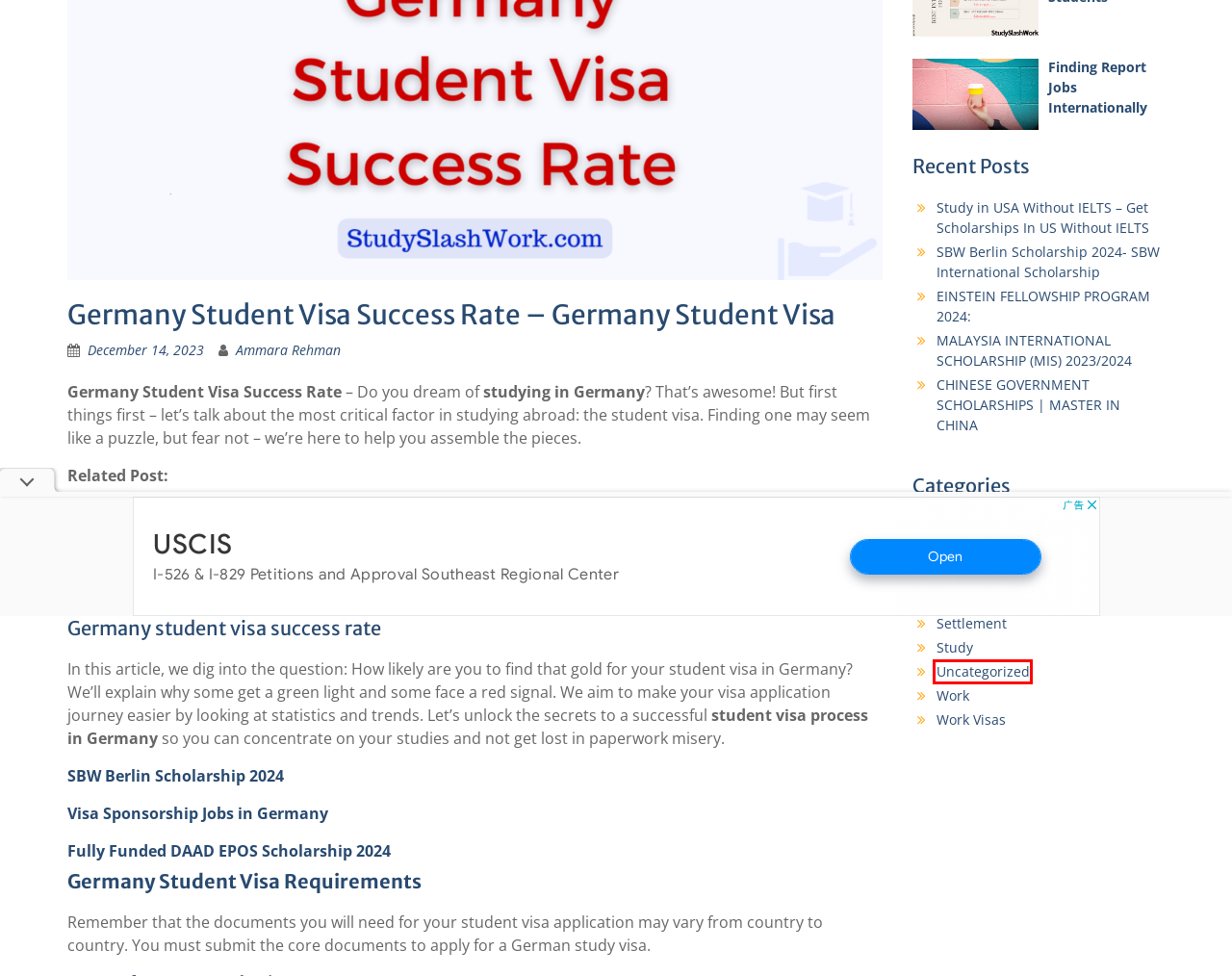Examine the screenshot of a webpage with a red rectangle bounding box. Select the most accurate webpage description that matches the new webpage after clicking the element within the bounding box. Here are the candidates:
A. Norway Student Visa Success Rate - Norway Student Visa - StudySlashWork
B. Visa Sponsorship Jobs in Germany 2024 - StudySlashWork
C. Ammara Rehman, Author at StudySlashWork
D. Uncategorized Archives - StudySlashWork
E. MALAYSIA INTERNATIONAL SCHOLARSHIP (MIS) 2023/2024 - StudySlashWork
F. Belgium Student Visa Success Rate From Pakistan - StudySlashWork
G. SBW Berlin Scholarship 2024- SBW International Scholarship - StudySlashWork
H. EINSTEIN FELLOWSHIP PROGRAM 2024: - StudySlashWork

D